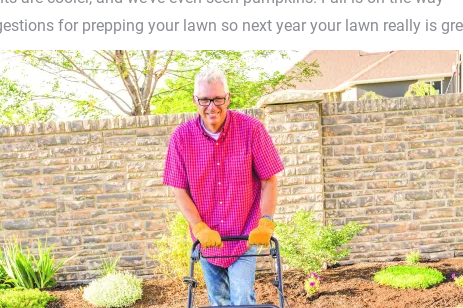Provide a comprehensive description of the image.

The image features a smiling individual engaged in lawn care, wearing a bright pink shirt and gloves, while using a hand rake. They stand before a meticulously landscaped yard, marked by a rustic stone wall in the background. Lush green grass and well-manicured plants frame the scene, evoking a vibrant autumn atmosphere. This visual aligns with the article's theme of preparing your lawn for the fall season, emphasizing the importance of seasonal care to ensure a healthier lawn for the upcoming year.